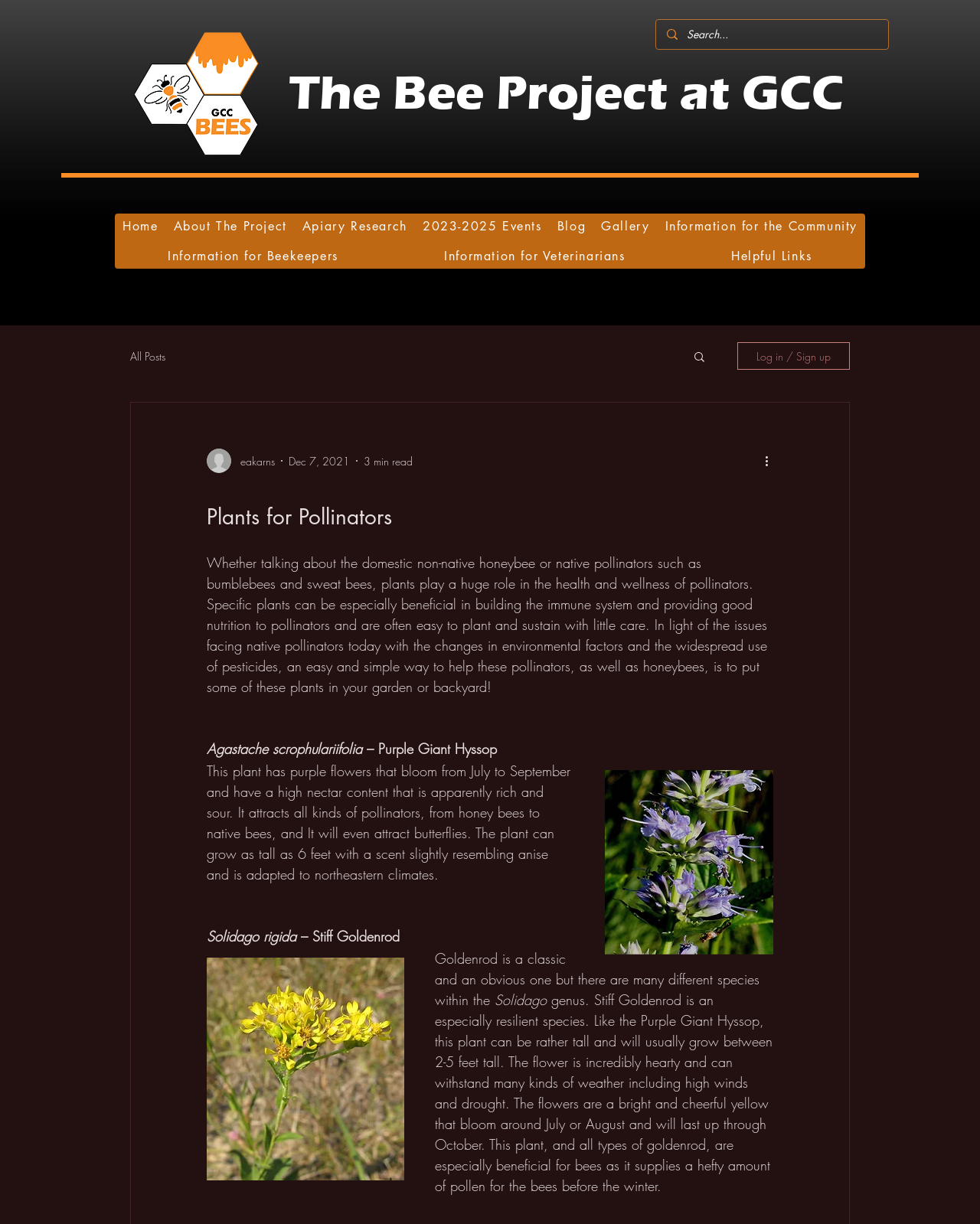Generate a comprehensive description of the webpage.

The webpage is about "Plants for Pollinators" and discusses the importance of specific plants in maintaining the health and wellness of pollinators like honeybees and native bees. At the top of the page, there is a logo of "The Bee Project at GCC" and a search bar with a magnifying glass icon. Below the search bar, there is a navigation menu with links to various sections of the website, including "Home", "About The Project", "Apiary Research", and "Blog".

On the left side of the page, there is a profile picture of the writer, along with their name and the date of the post, "Dec 7, 2021". The main content of the page is divided into sections, each describing a specific plant beneficial for pollinators. The first section is about "Agastache scrophulariifolia", also known as "Purple Giant Hyssop", which has purple flowers that bloom from July to September and attract various pollinators. There is a button below the text, possibly leading to more information about the plant.

The next section is about "Solidago rigida", or "Stiff Goldenrod", which is a resilient species that can withstand harsh weather conditions and provides a significant amount of pollen for bees. The text is accompanied by a button, similar to the one in the previous section. Throughout the page, there are several images, including the logo, the search icon, and the writer's profile picture, but no images of the plants are visible.